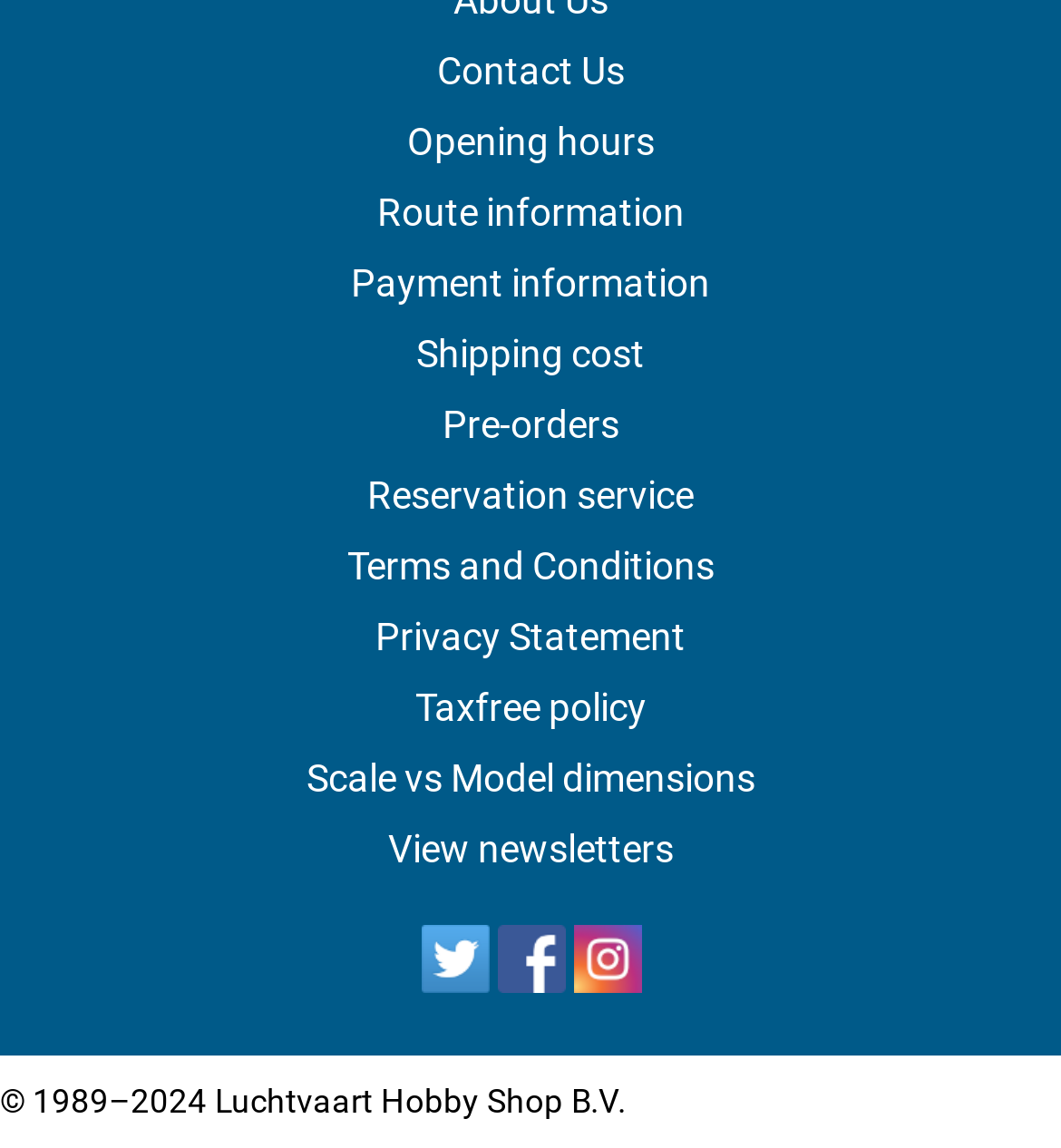Using the information from the screenshot, answer the following question thoroughly:
What is the purpose of the 'Reservation service' link?

I assumed the purpose of the 'Reservation service' link is to allow users to make a reservation, possibly for a product or service offered by the website, based on the context of the other links on the webpage.